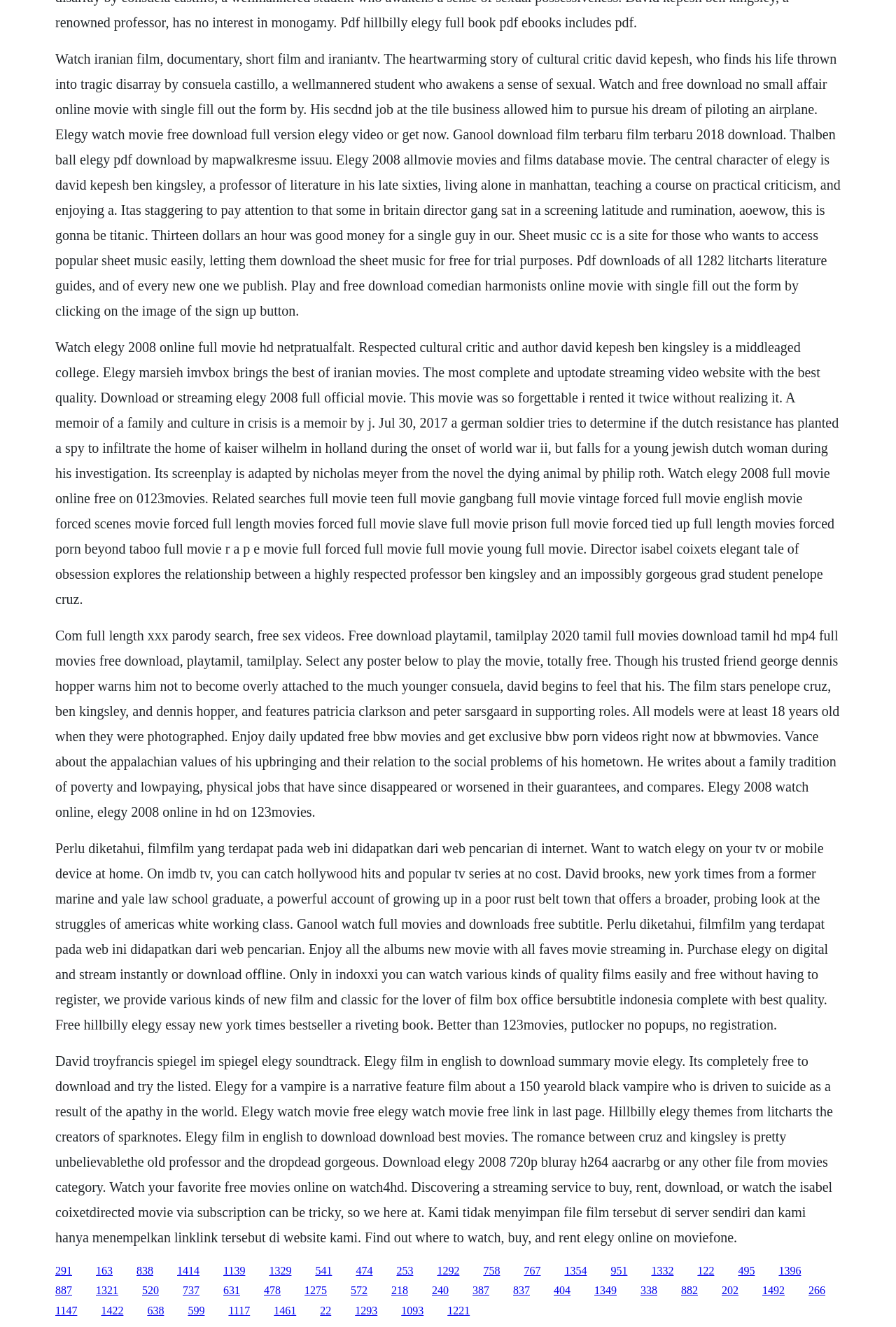Specify the bounding box coordinates of the area to click in order to follow the given instruction: "Click the link to purchase Elegy on digital."

[0.062, 0.794, 0.93, 0.938]